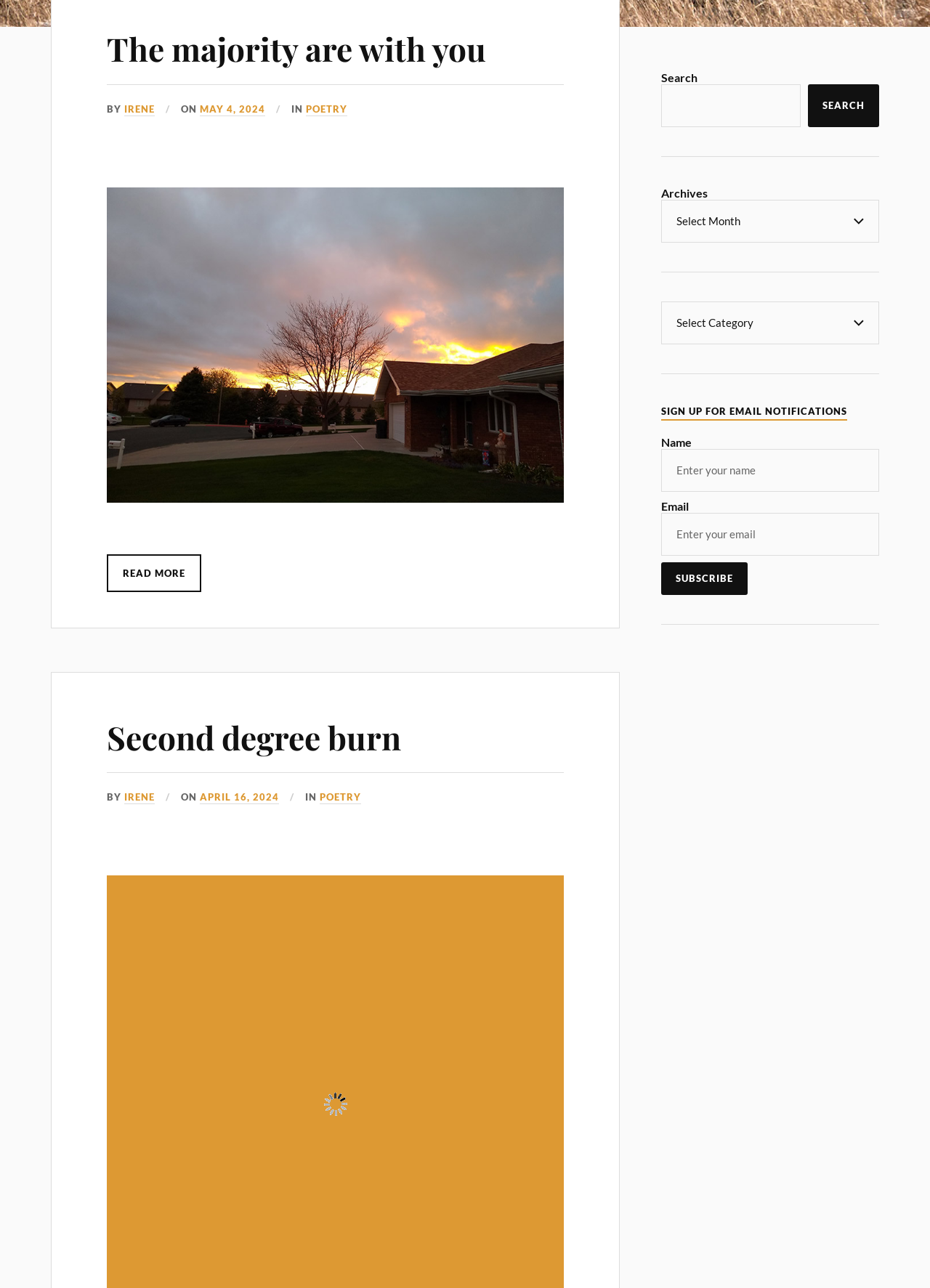Find the coordinates for the bounding box of the element with this description: "parent_node: SEARCH name="s"".

[0.711, 0.065, 0.861, 0.099]